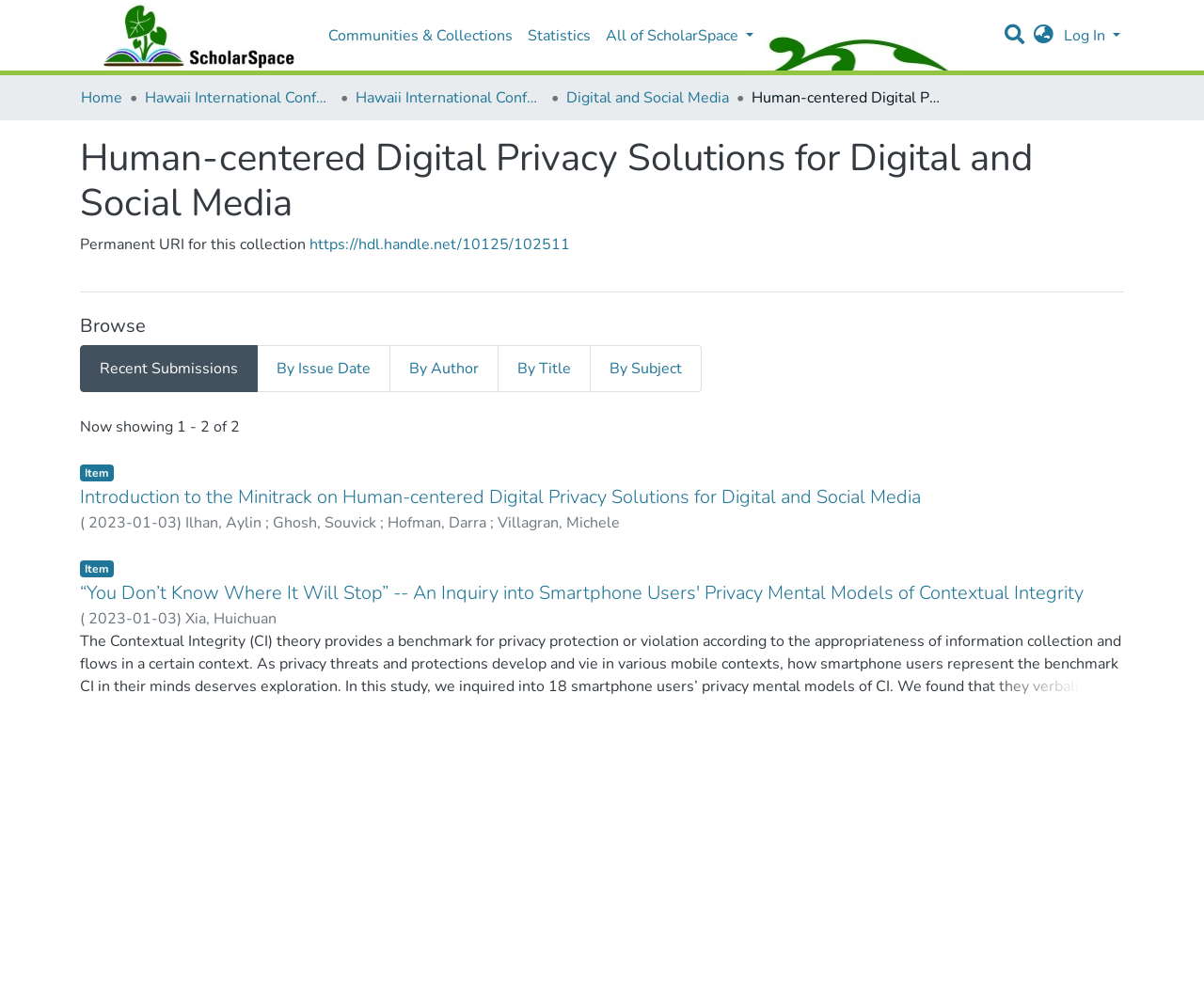Pinpoint the bounding box coordinates of the clickable element needed to complete the instruction: "Log in". The coordinates should be provided as four float numbers between 0 and 1: [left, top, right, bottom].

[0.88, 0.026, 0.934, 0.046]